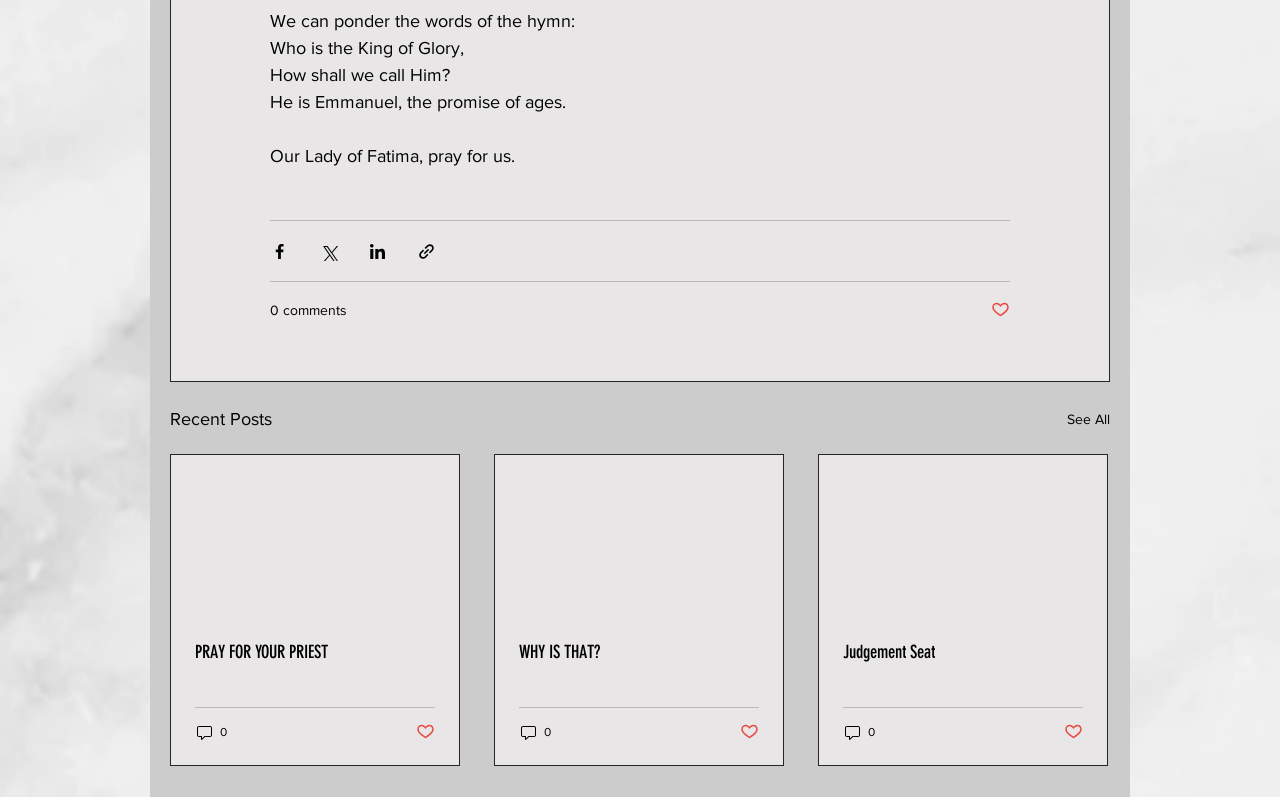Bounding box coordinates should be provided in the format (top-left x, top-left y, bottom-right x, bottom-right y) with all values between 0 and 1. Identify the bounding box for this UI element: parent_node: PRAY FOR YOUR PRIEST

[0.134, 0.571, 0.359, 0.774]